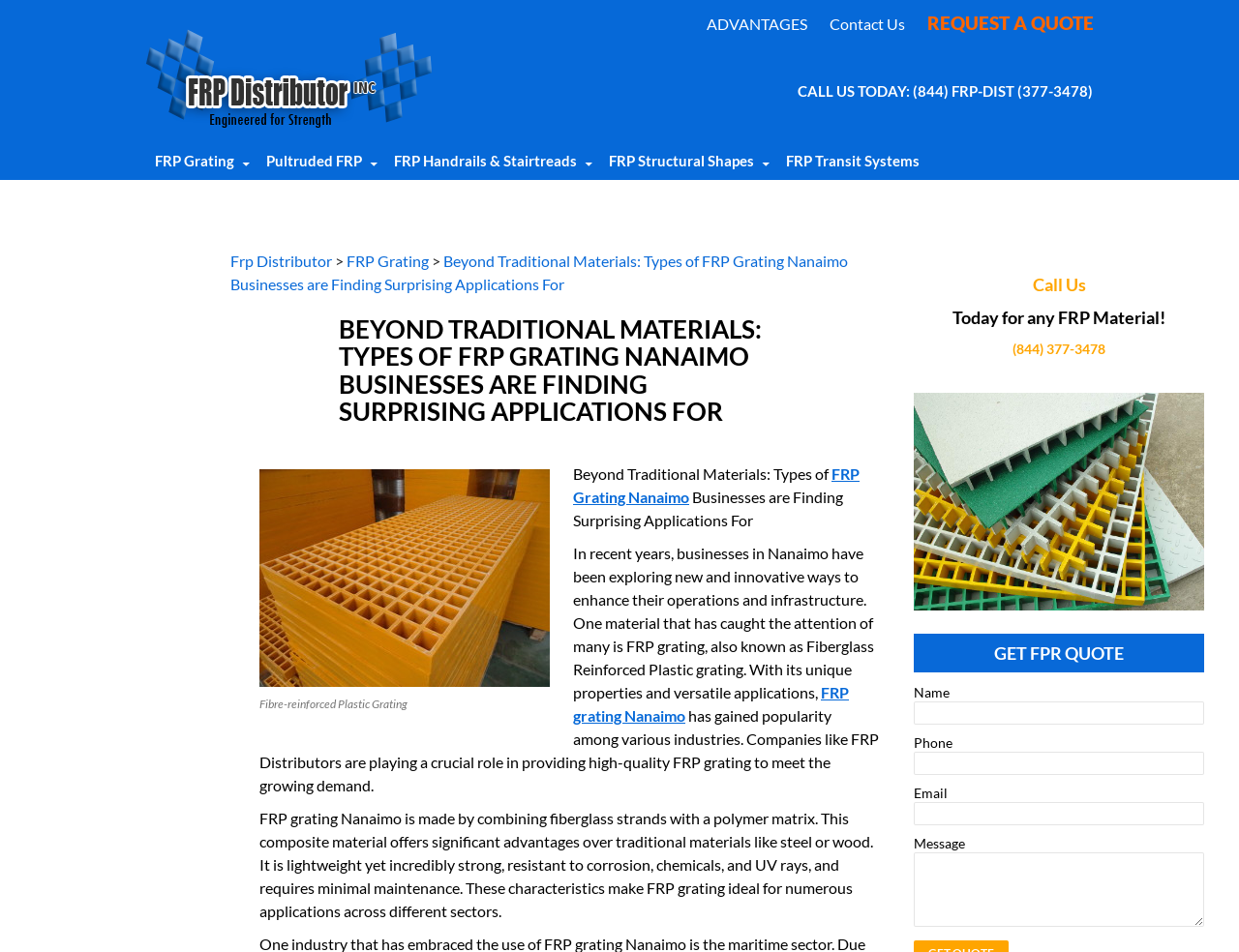Use a single word or phrase to answer the question:
What is the purpose of the form on the webpage?

To get an FRP quote